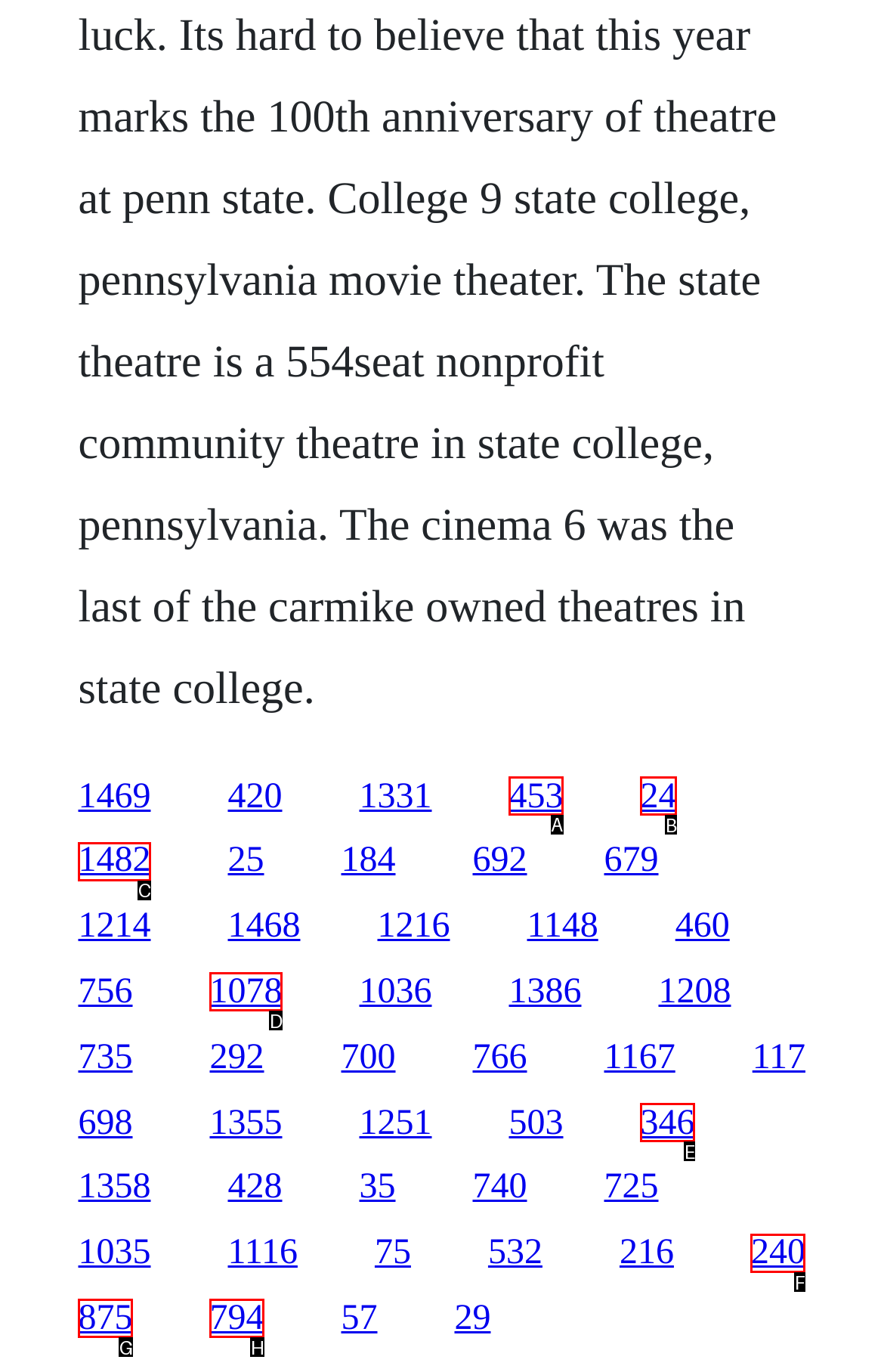To perform the task "go to the fourth link", which UI element's letter should you select? Provide the letter directly.

A